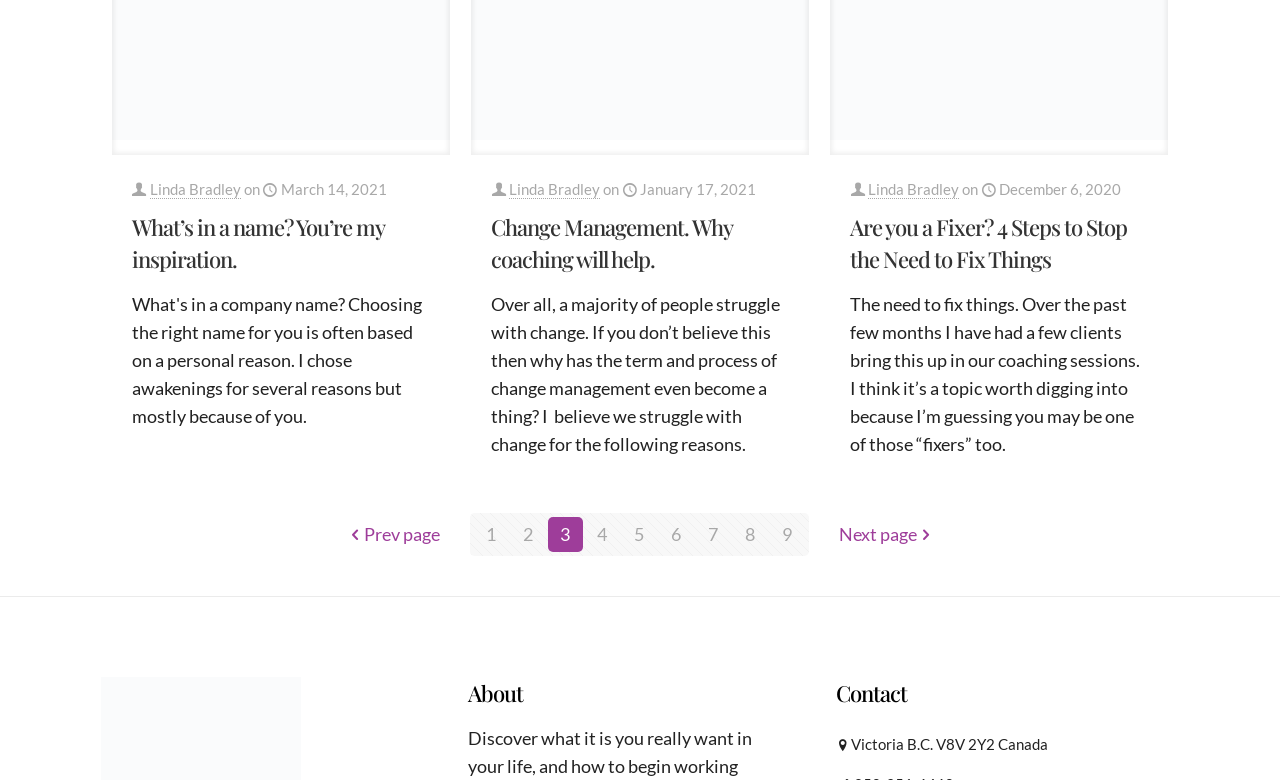Given the description "Linda Bradley", determine the bounding box of the corresponding UI element.

[0.398, 0.23, 0.469, 0.255]